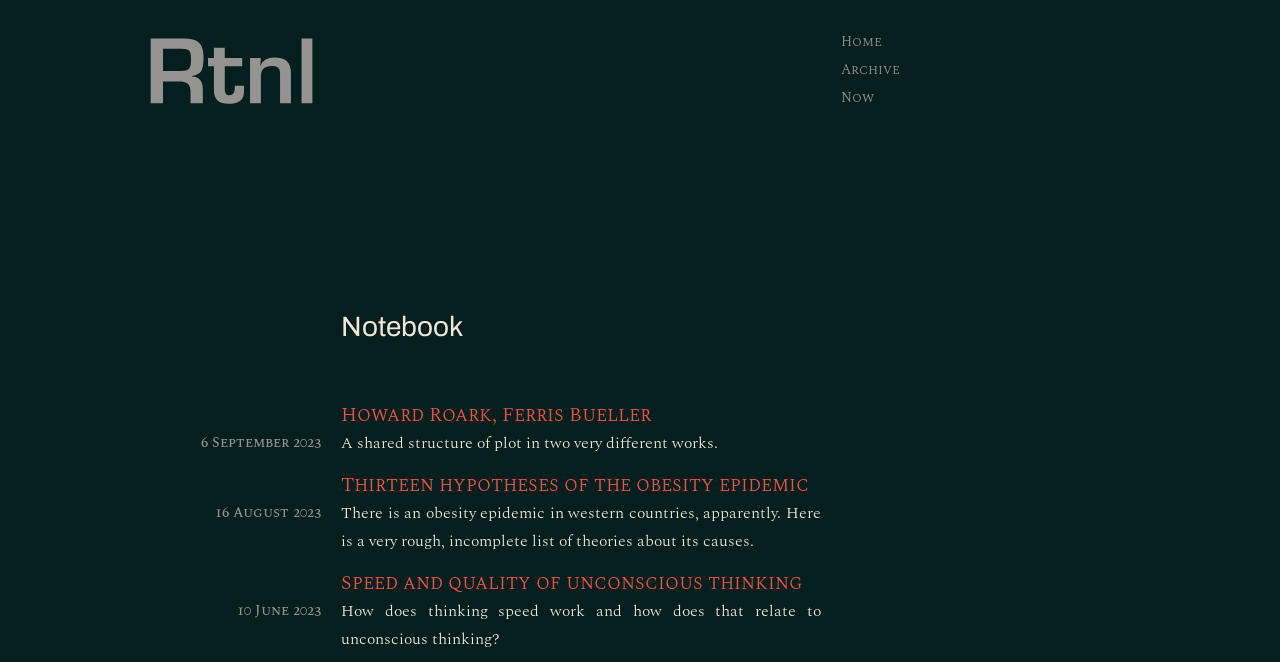Bounding box coordinates are specified in the format (top-left x, top-left y, bottom-right x, bottom-right y). All values are floating point numbers bounded between 0 and 1. Please provide the bounding box coordinate of the region this sentence describes: Archive

[0.657, 0.089, 0.703, 0.121]